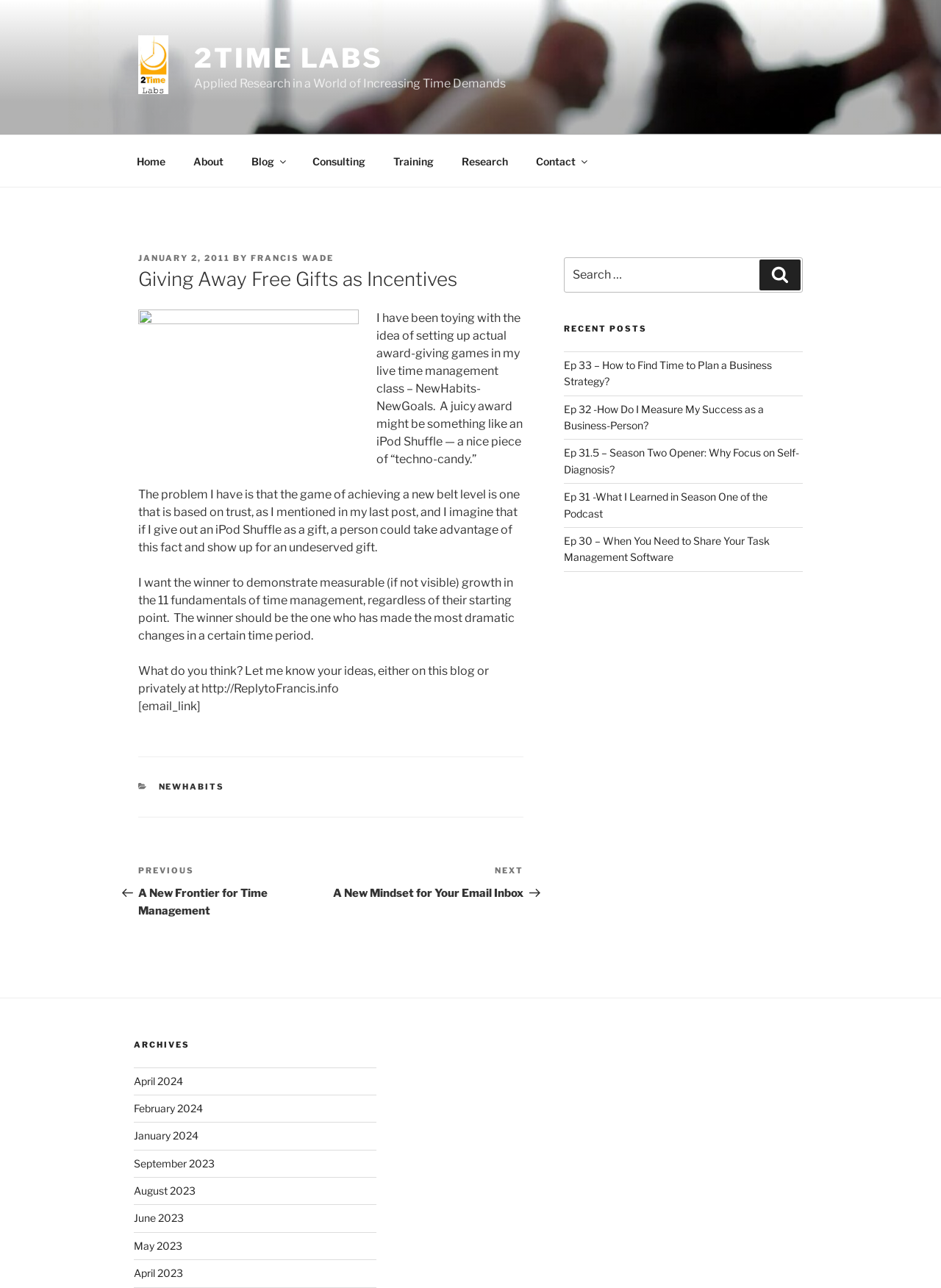Use the details in the image to answer the question thoroughly: 
What is the author of the blog post?

The author of the blog post is Francis Wade, which is mentioned in the text 'BY FRANCIS WADE' in the article header.